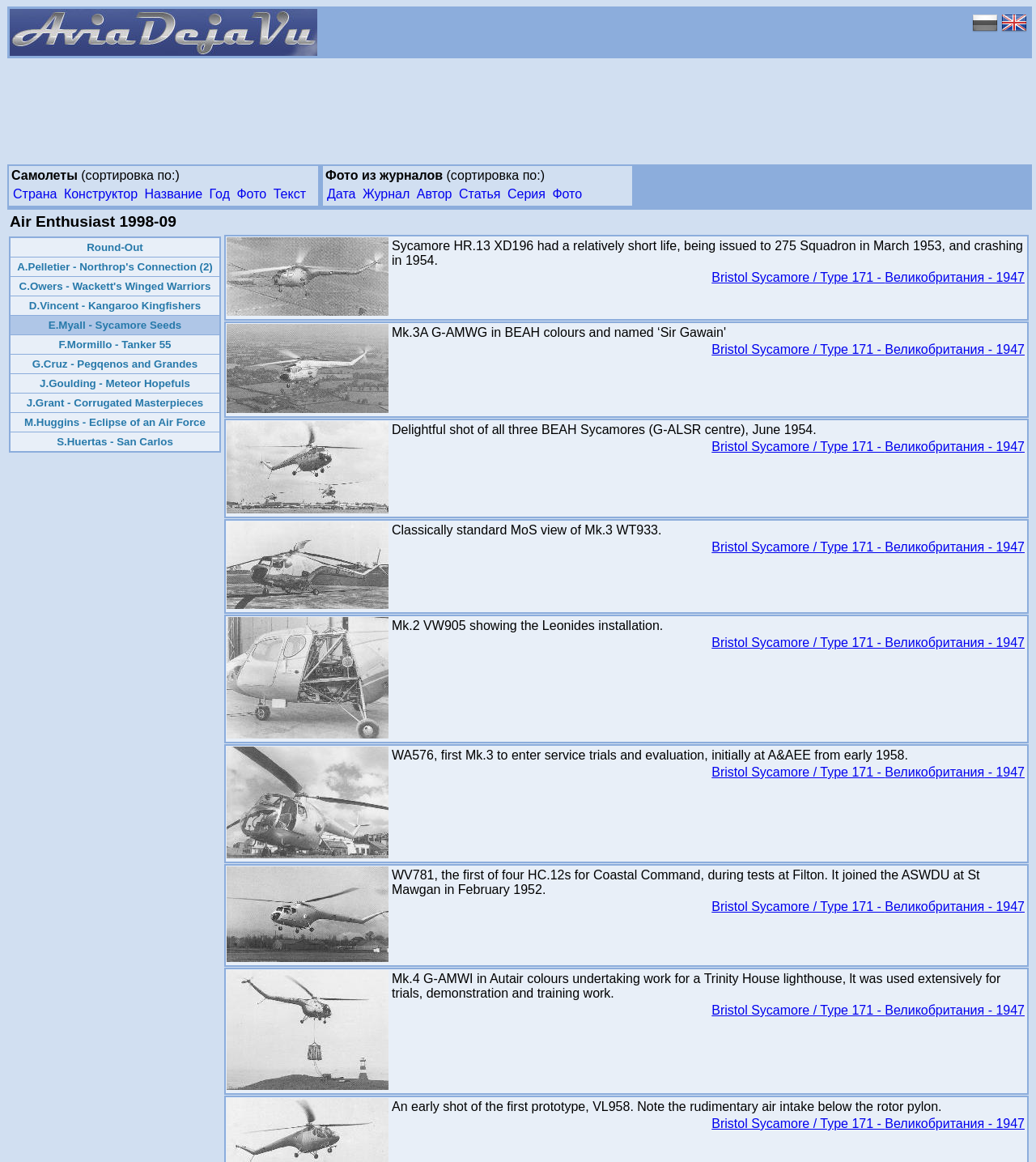Determine the bounding box coordinates for the element that should be clicked to follow this instruction: "Click on the image at the bottom left corner". The coordinates should be given as four float numbers between 0 and 1, in the format [left, top, right, bottom].

[0.219, 0.262, 0.375, 0.274]